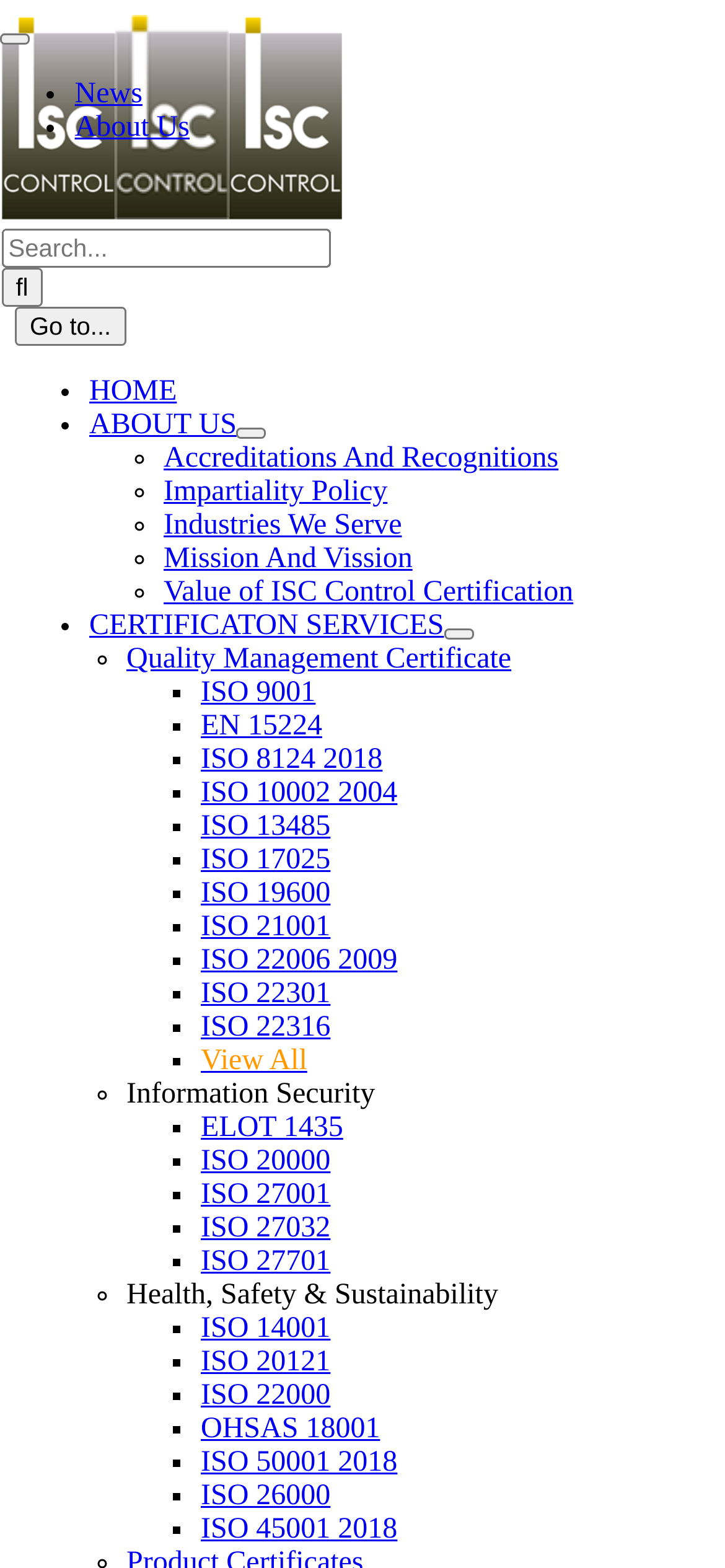Please identify the bounding box coordinates of the area that needs to be clicked to fulfill the following instruction: "Go to HOME."

[0.123, 0.24, 0.244, 0.26]